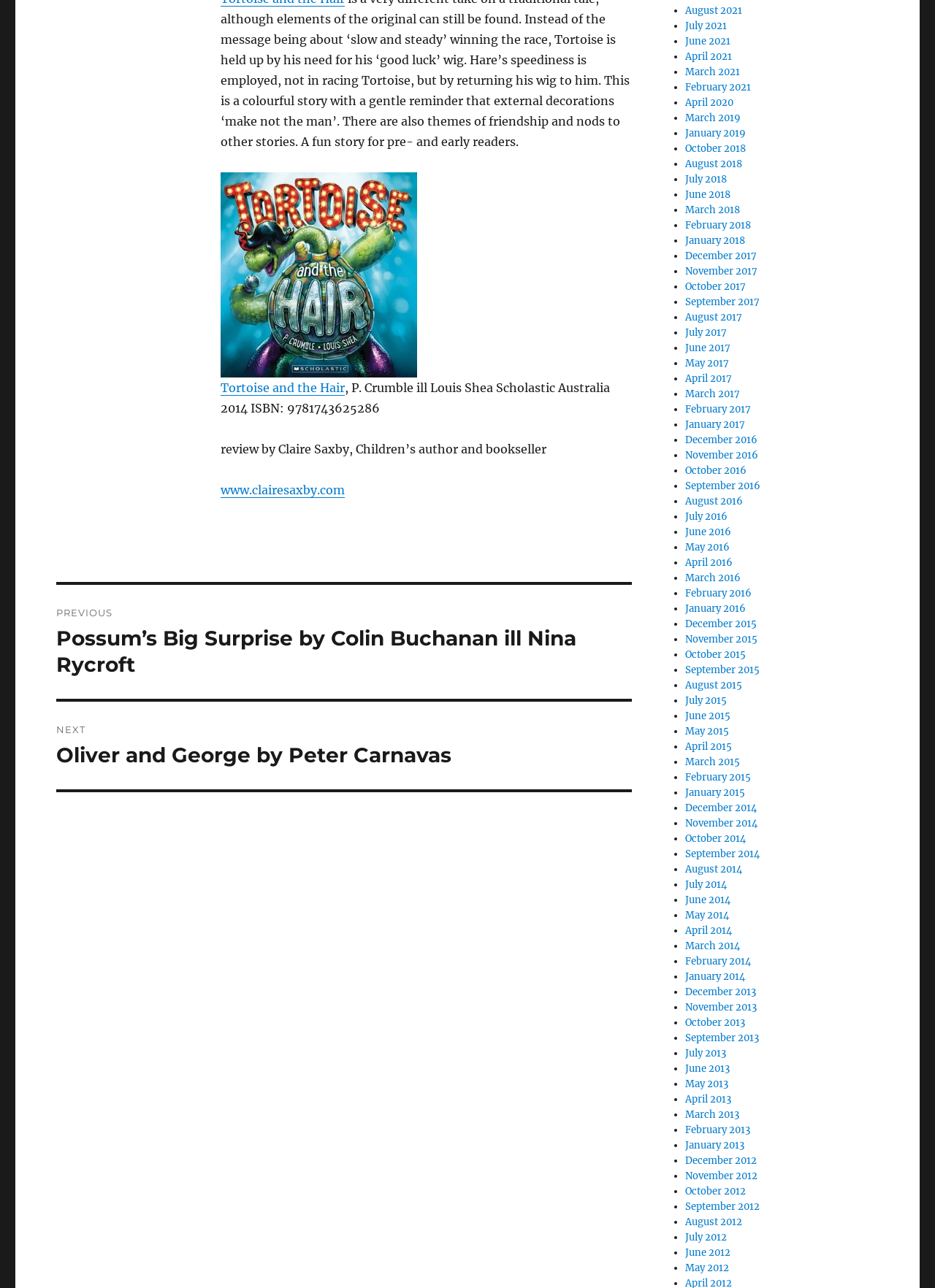What is the ISBN of the book being reviewed?
Can you give a detailed and elaborate answer to the question?

The ISBN of the book being reviewed can be found in the StaticText element with the text ', P. Crumble ill Louis Shea Scholastic Australia 2014 ISBN: 9781743625286'. This element is located below the book title and provides publication information about the book.